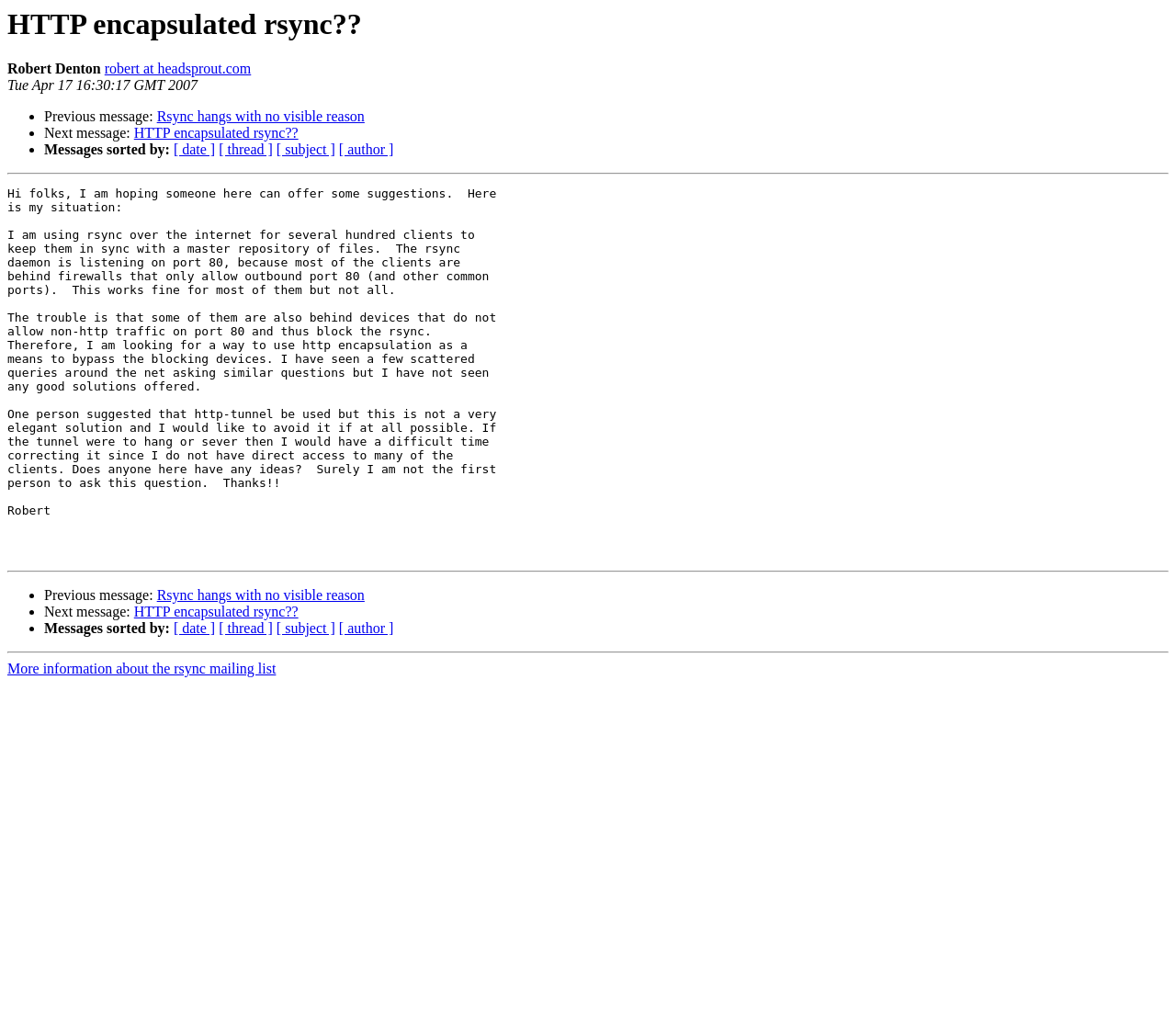Could you specify the bounding box coordinates for the clickable section to complete the following instruction: "View next message"?

[0.038, 0.586, 0.114, 0.601]